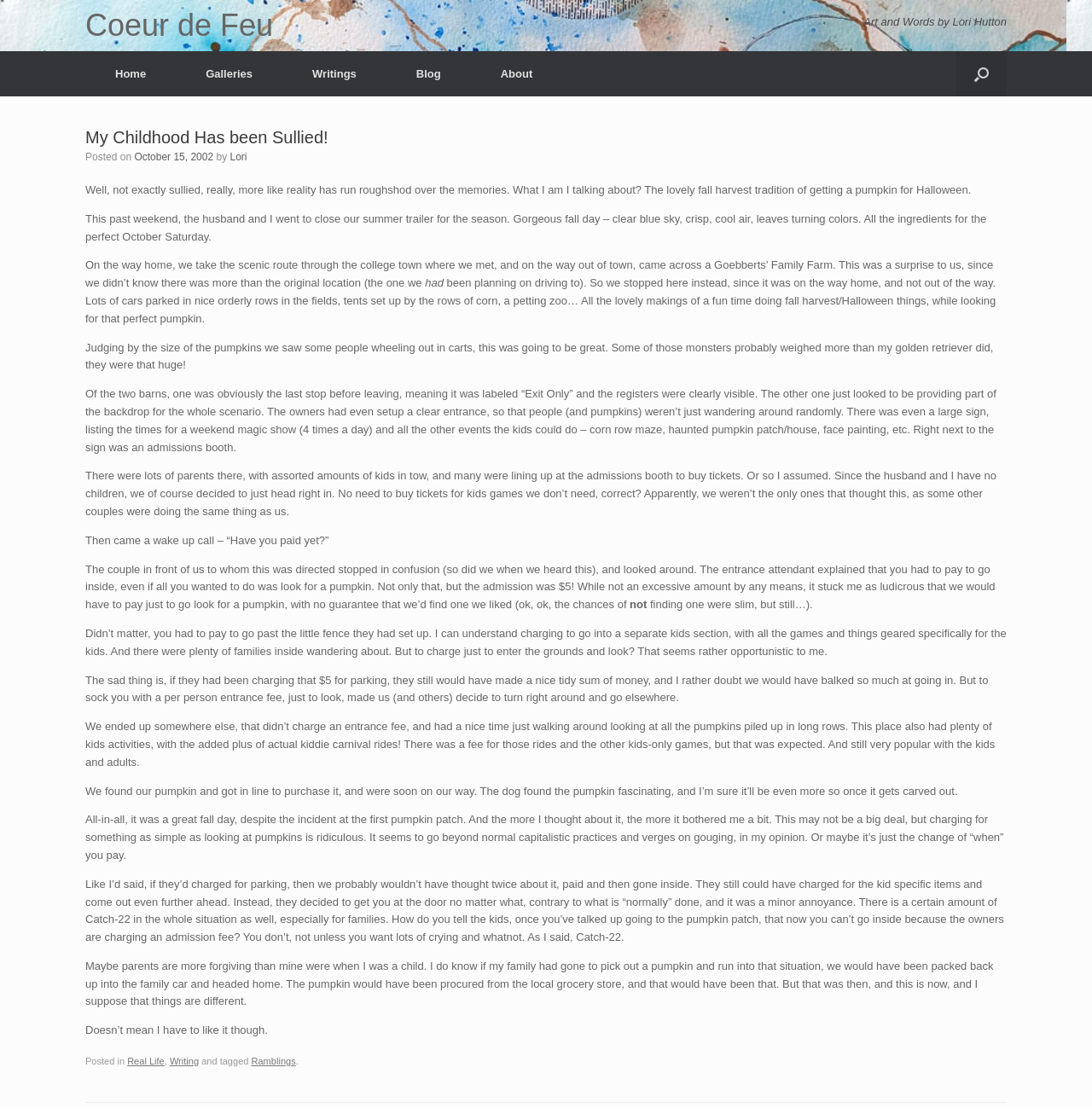Determine the bounding box coordinates of the clickable region to follow the instruction: "View the 'Galleries' page".

[0.161, 0.046, 0.259, 0.087]